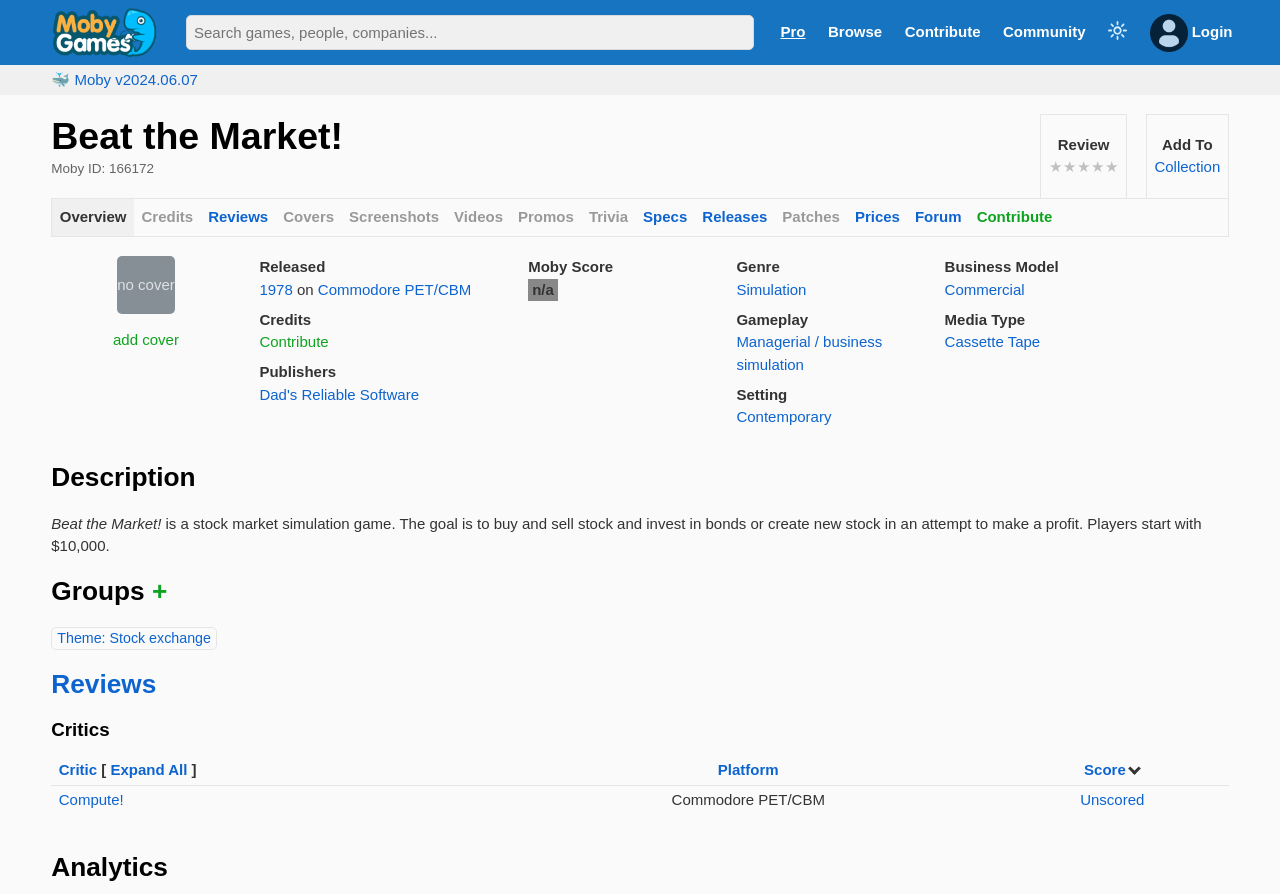Locate the bounding box coordinates of the region to be clicked to comply with the following instruction: "Visit the 'About Us' page". The coordinates must be four float numbers between 0 and 1, in the form [left, top, right, bottom].

None